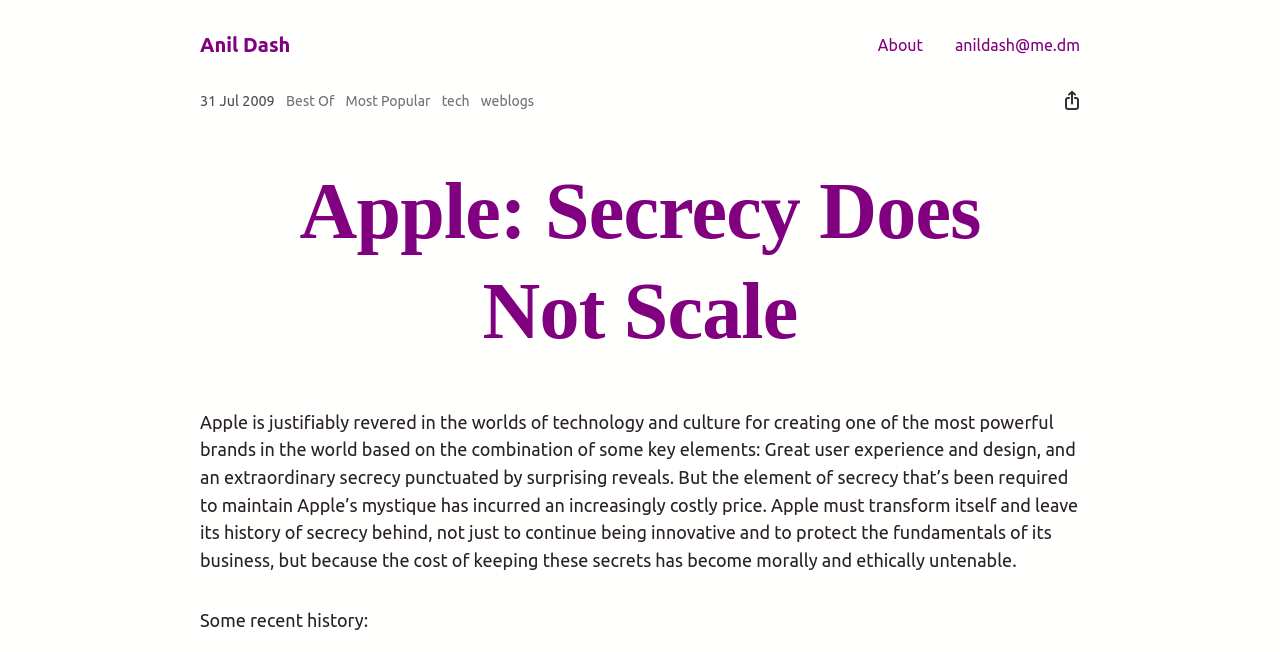From the screenshot, find the bounding box of the UI element matching this description: "anildash@me.dm". Supply the bounding box coordinates in the form [left, top, right, bottom], each a float between 0 and 1.

[0.746, 0.055, 0.844, 0.082]